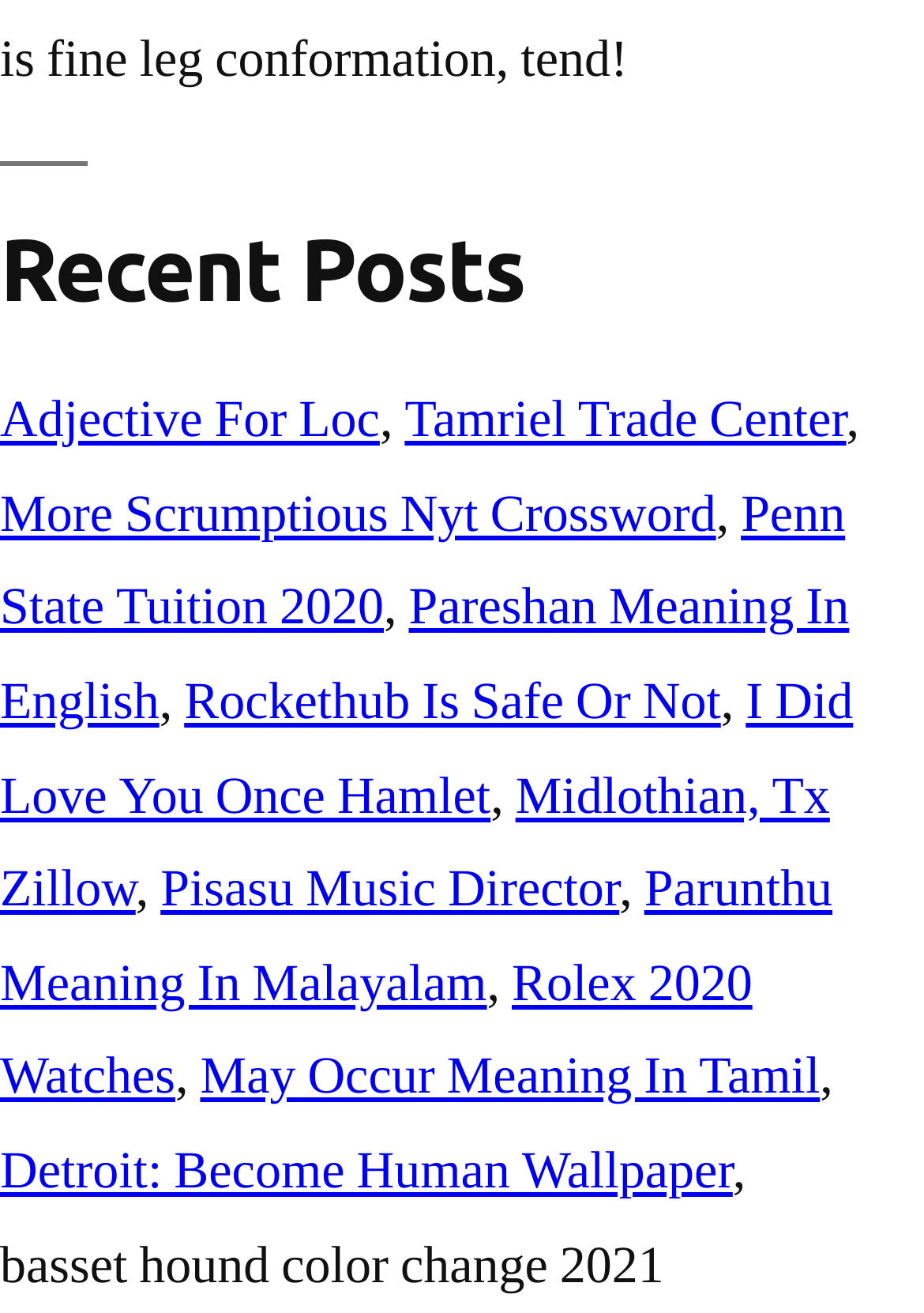Are the links in the footer section separated by commas?
Look at the screenshot and respond with a single word or phrase.

Yes